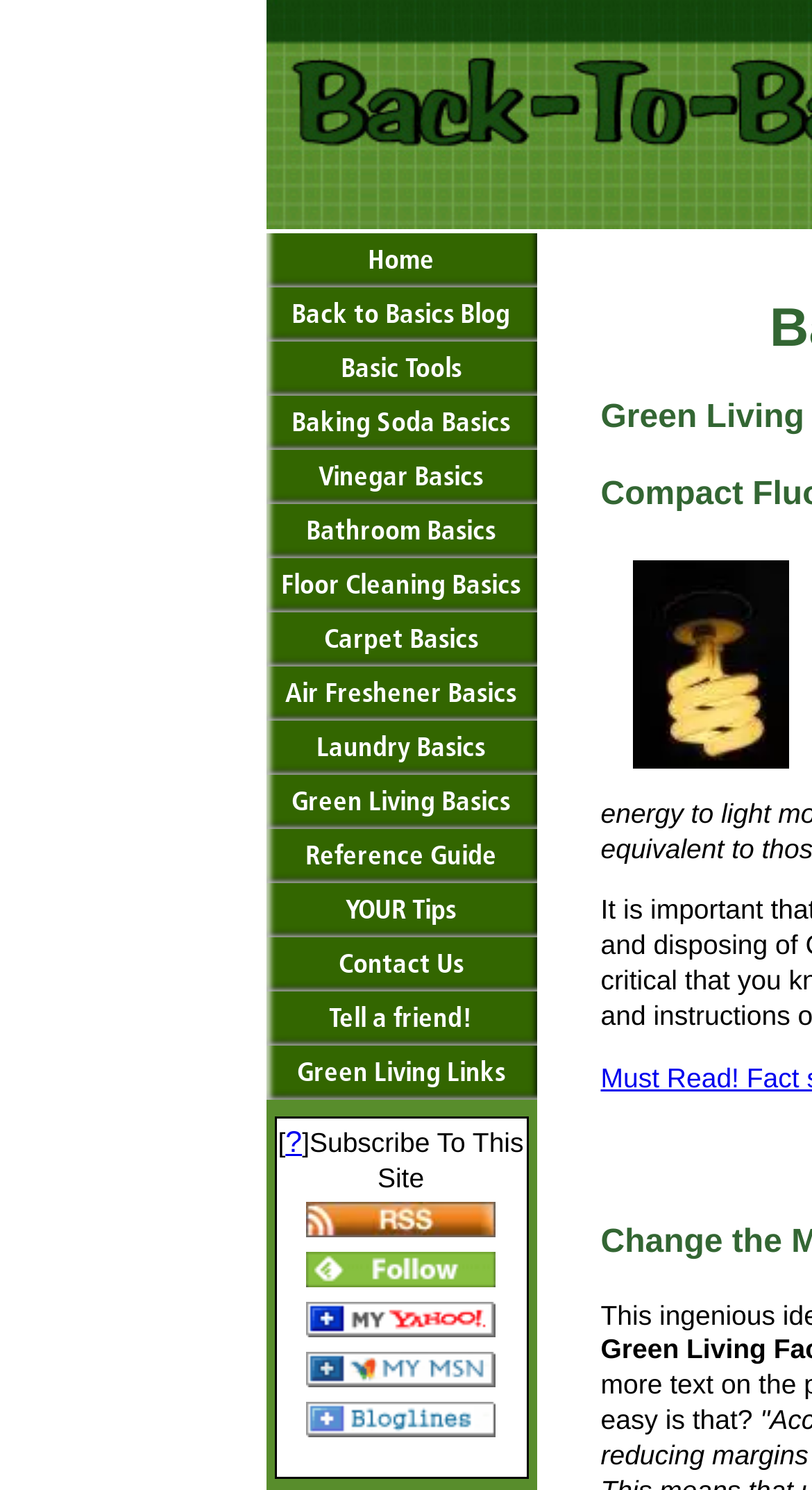Can you find and generate the webpage's heading?

Basic Tips for Green Living